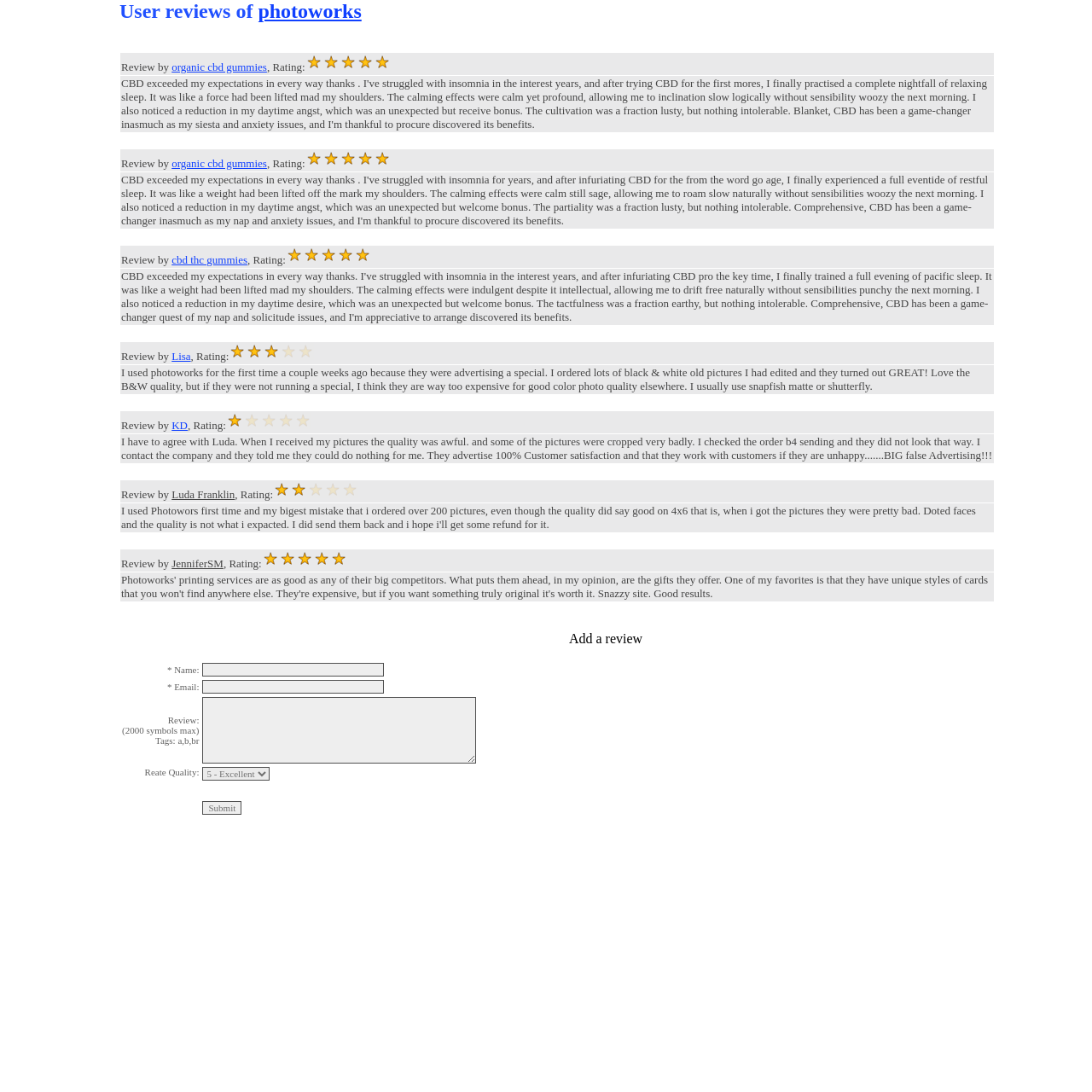Find and indicate the bounding box coordinates of the region you should select to follow the given instruction: "Click on the link 'photoworks'".

[0.236, 0.0, 0.331, 0.02]